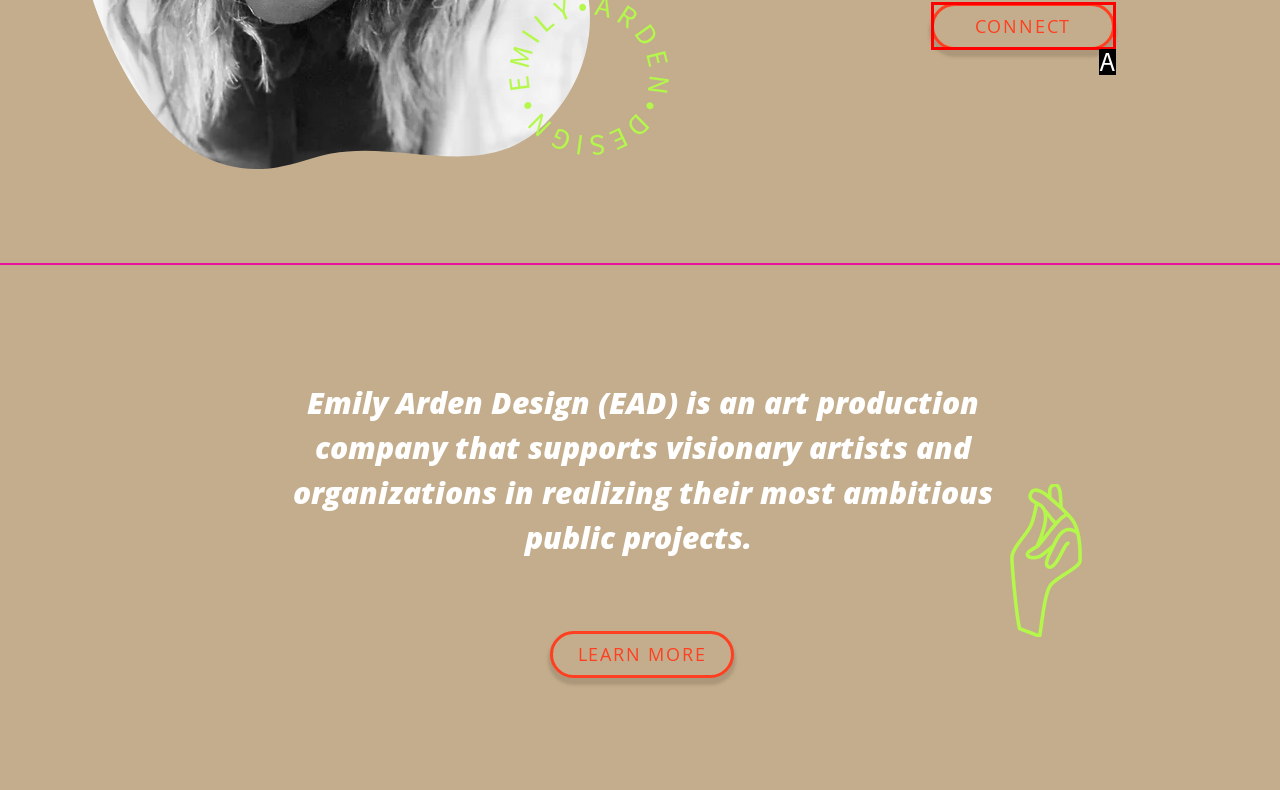Select the HTML element that matches the description: CONNECT
Respond with the letter of the correct choice from the given options directly.

A